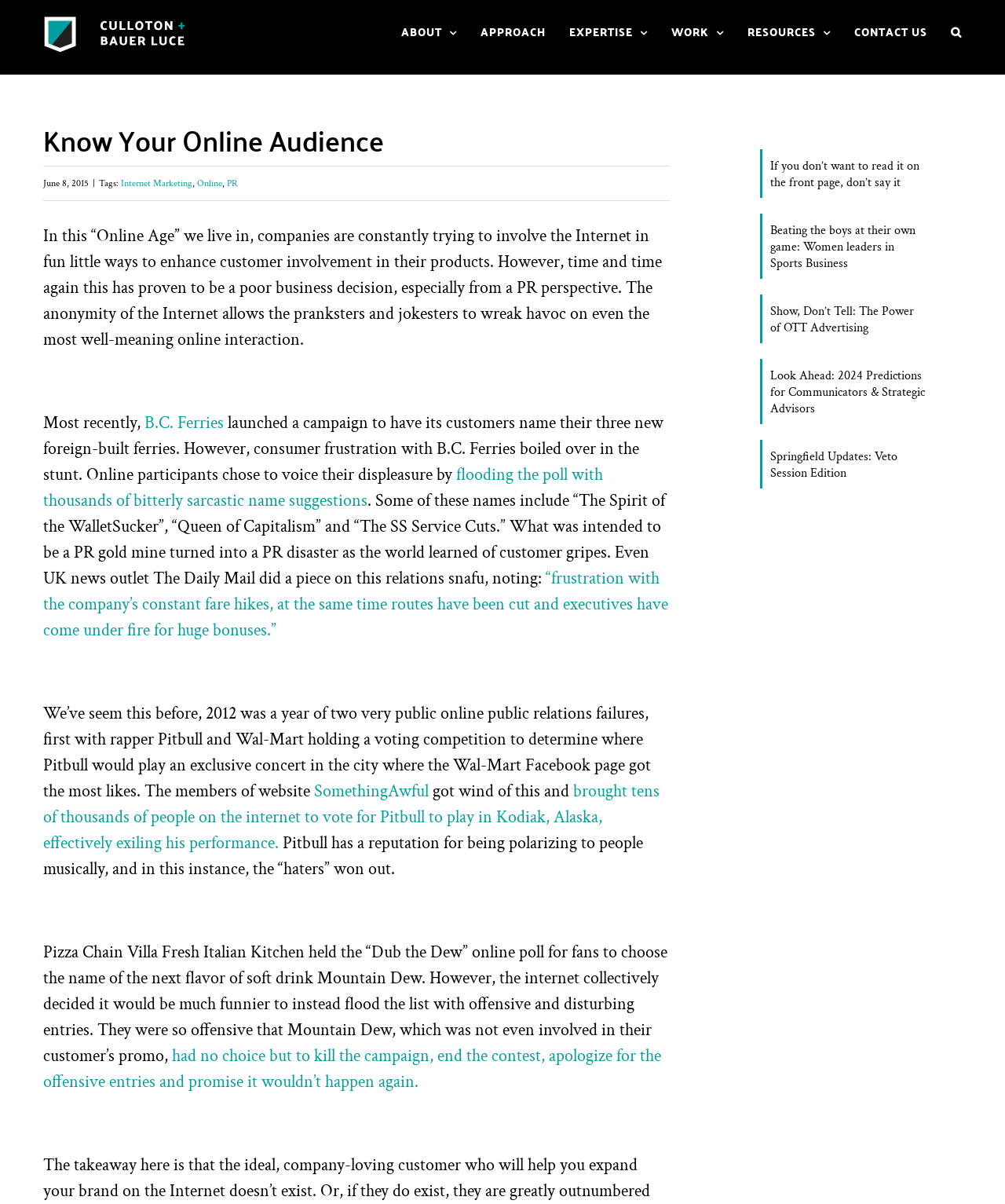What is the name of the pizza chain that held the 'Dub the Dew' online poll?
Look at the image and respond with a one-word or short phrase answer.

Villa Fresh Italian Kitchen